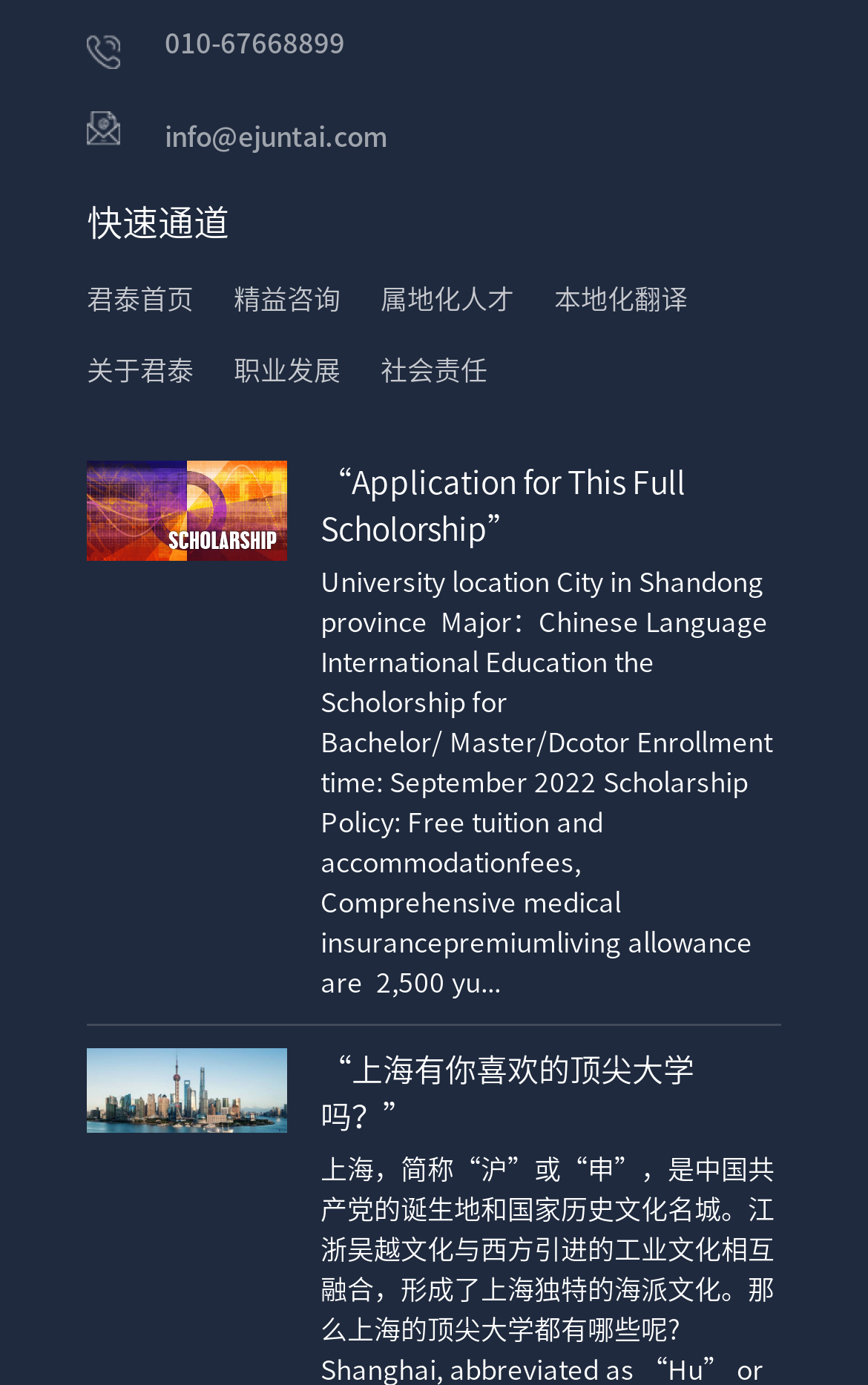Answer the question using only one word or a concise phrase: How many news images are on the webpage?

2